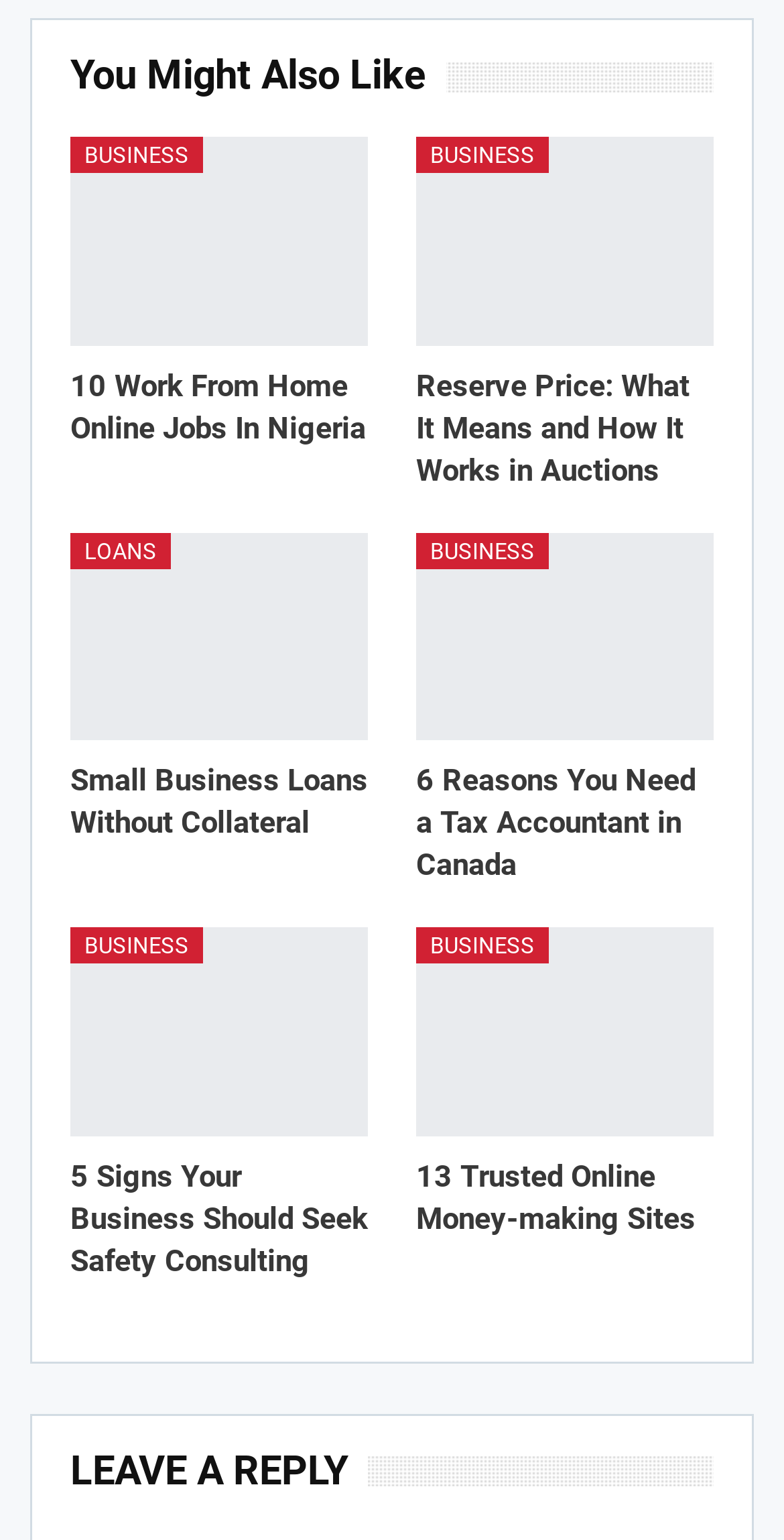Using the description: "Business", identify the bounding box of the corresponding UI element in the screenshot.

[0.09, 0.602, 0.259, 0.626]